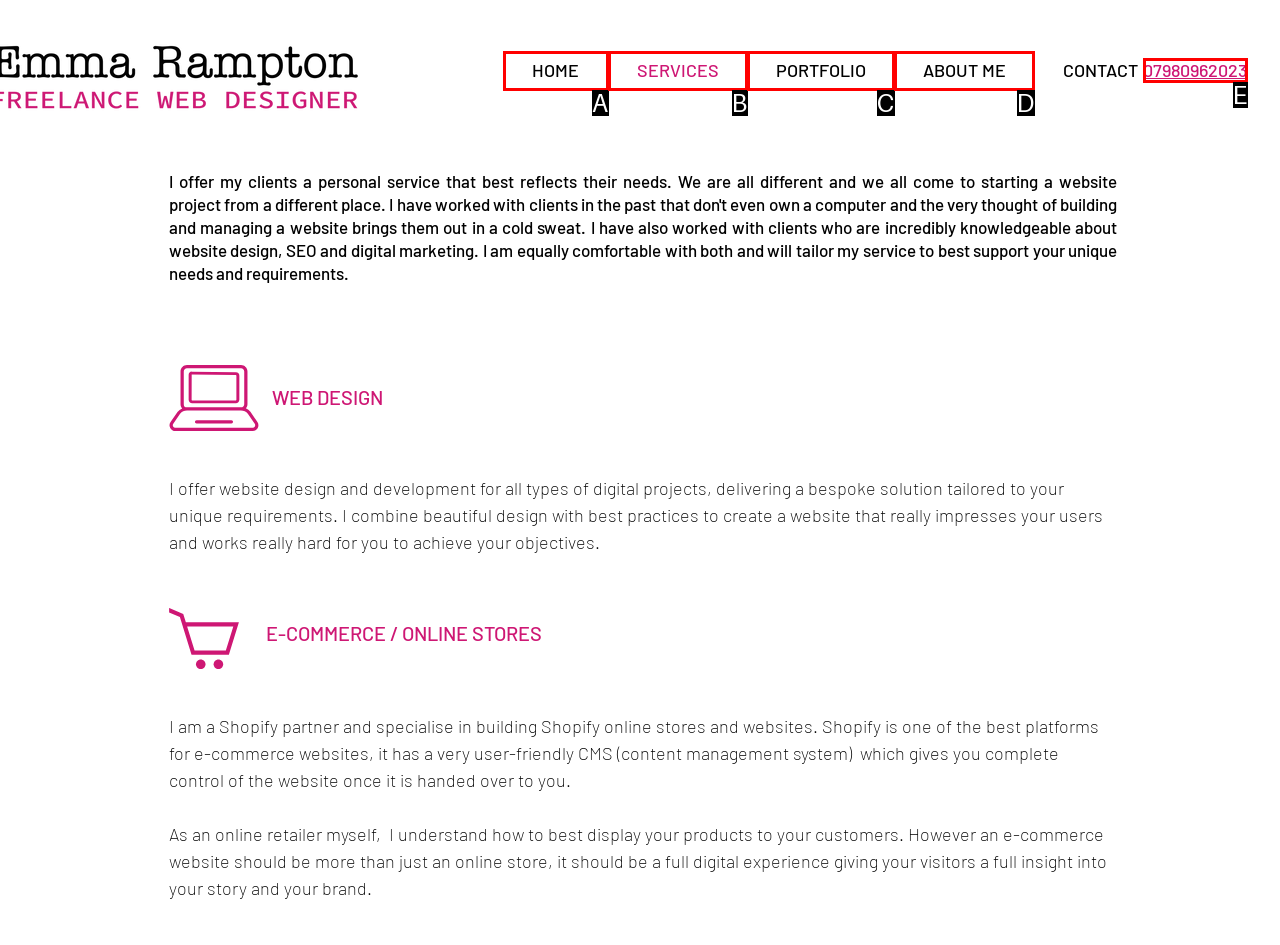Identify which option matches the following description: 07980962023
Answer by giving the letter of the correct option directly.

E